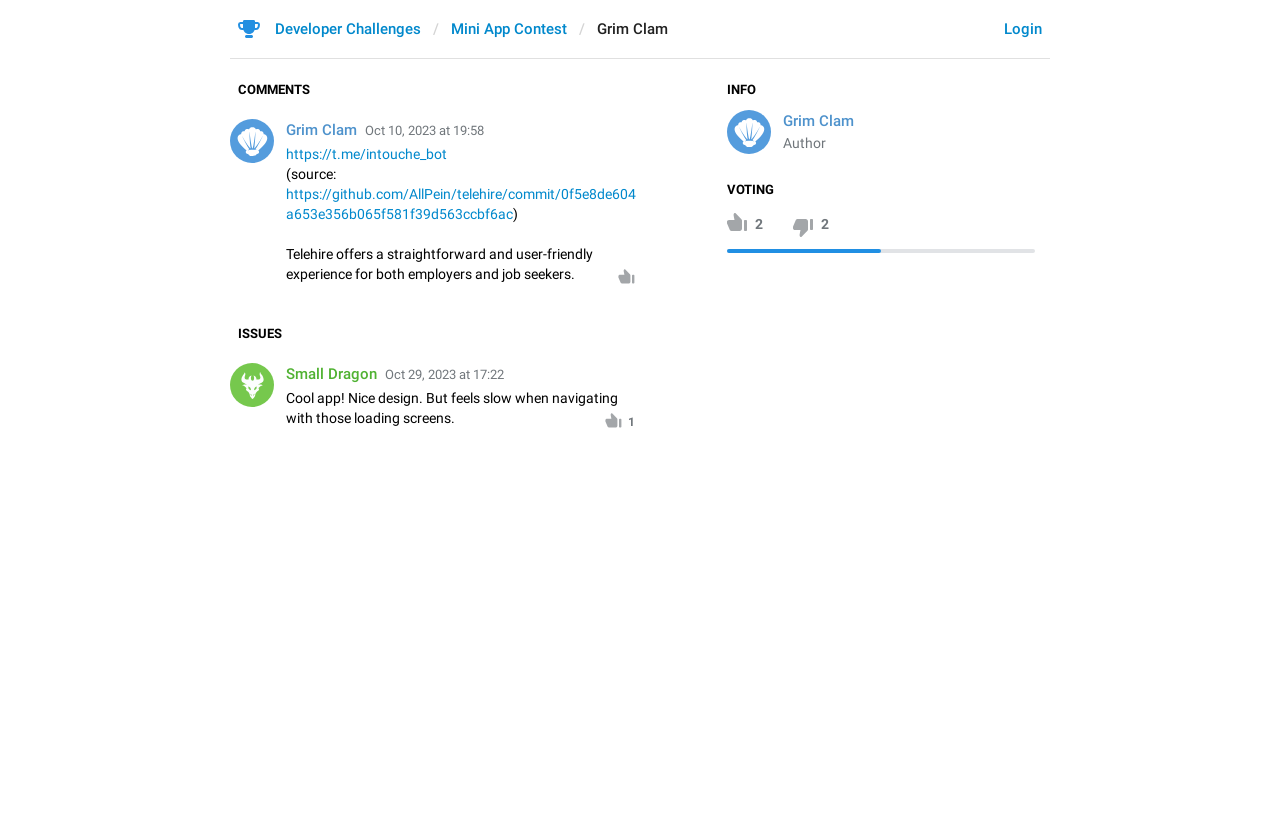What is the date of the comment by Grim Clam?
Give a one-word or short phrase answer based on the image.

Oct 10, 2023